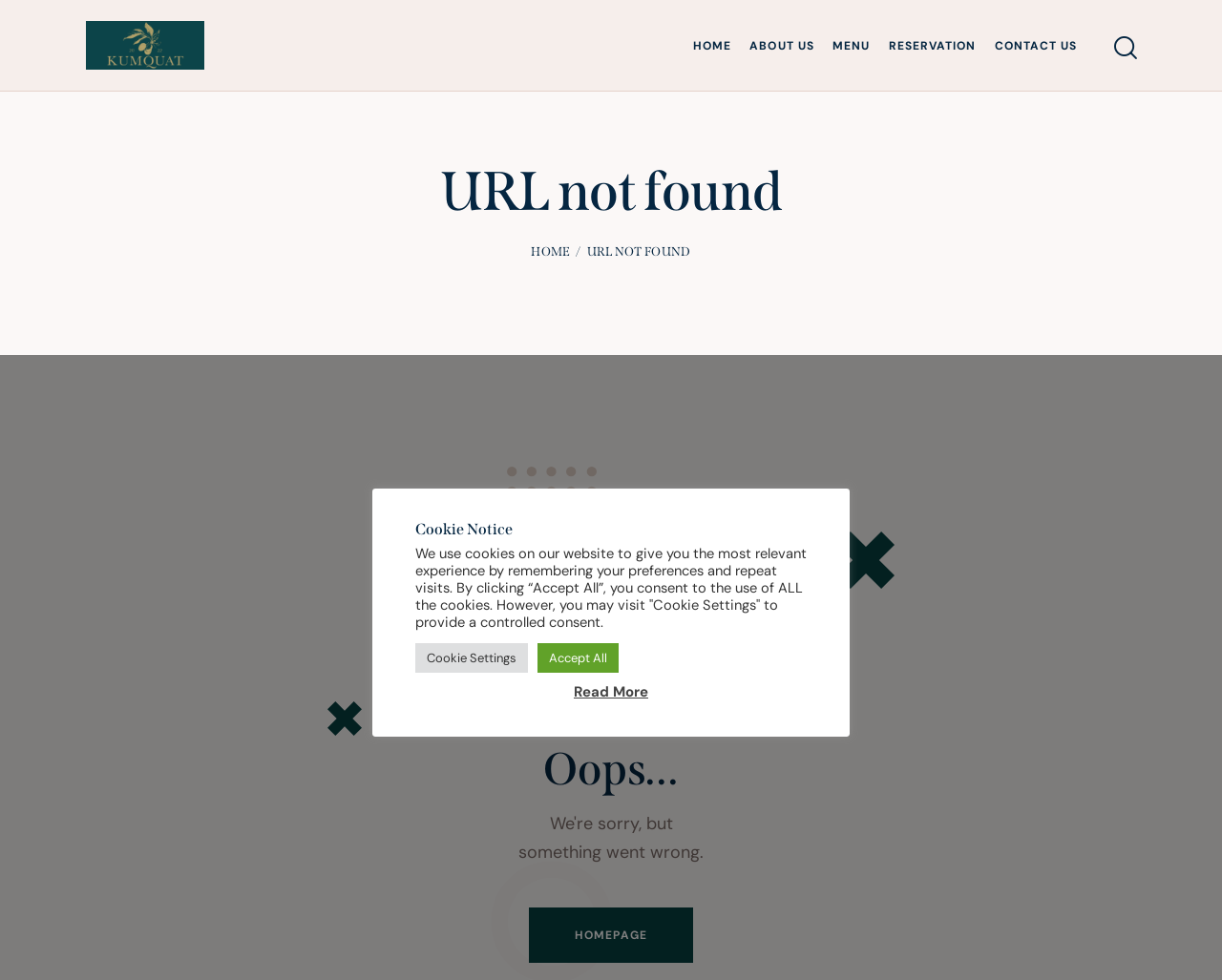What is the name of the restaurant?
Please look at the screenshot and answer in one word or a short phrase.

Kumquat Restaurant